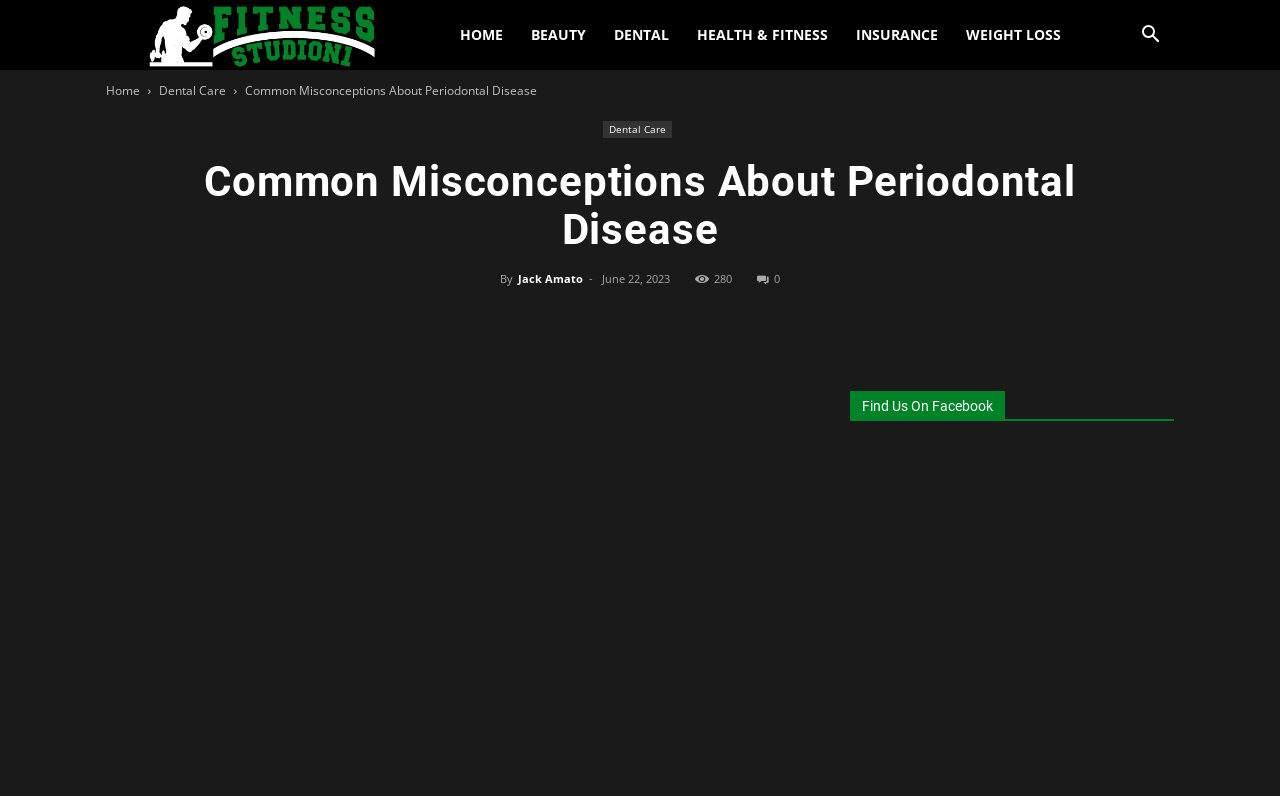Can you provide the bounding box coordinates for the element that should be clicked to implement the instruction: "Read the article by Jack Amato"?

[0.405, 0.34, 0.455, 0.359]